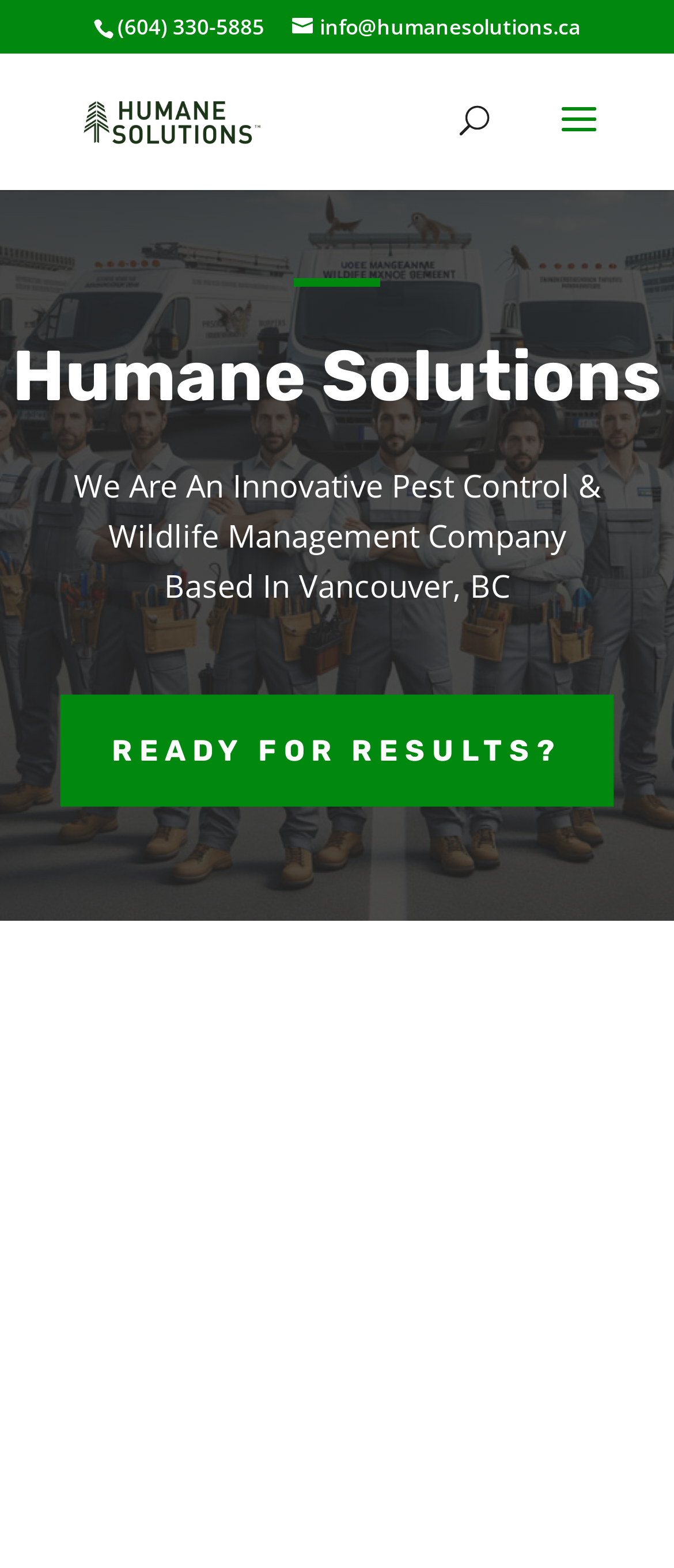Using the format (top-left x, top-left y, bottom-right x, bottom-right y), provide the bounding box coordinates for the described UI element. All values should be floating point numbers between 0 and 1: Ready for results?

[0.09, 0.443, 0.91, 0.514]